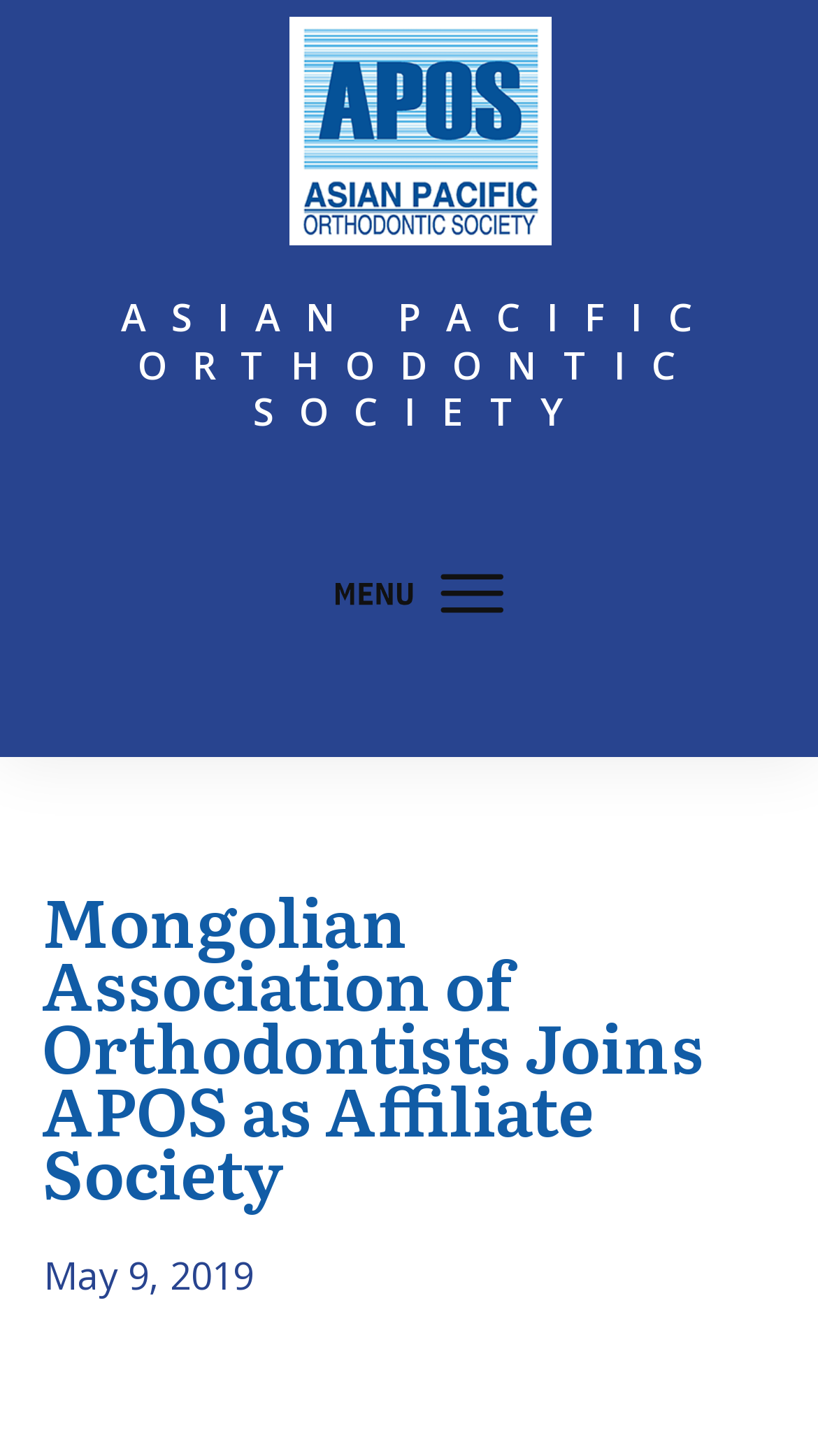Please determine the primary heading and provide its text.

Mongolian Association of Orthodontists Joins APOS as Affiliate Society